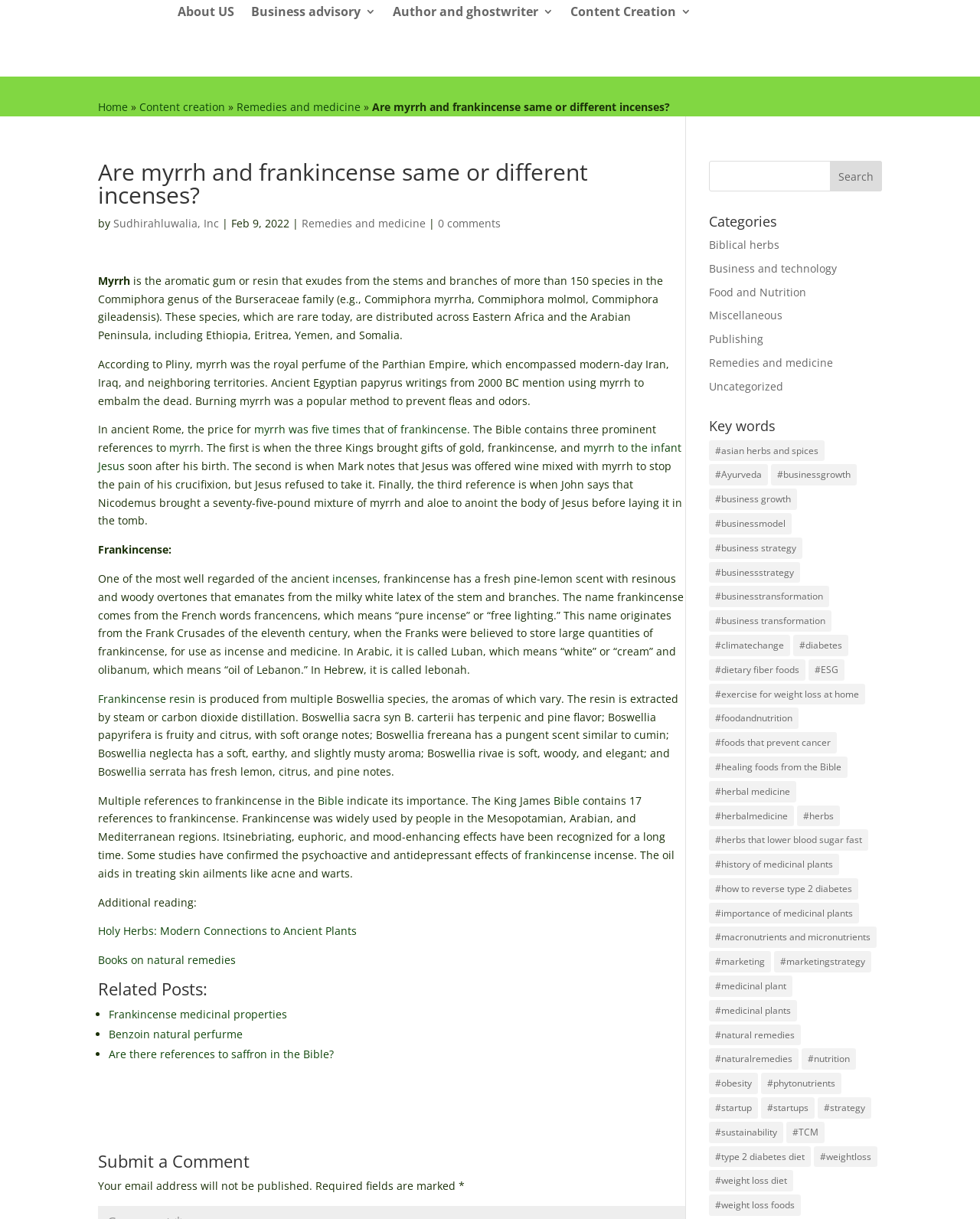Using the details in the image, give a detailed response to the question below:
What is the author of the article?

The author of the article can be found by looking at the text 'by' followed by the author's name, which is 'Sudhirahluwalia, Inc'.